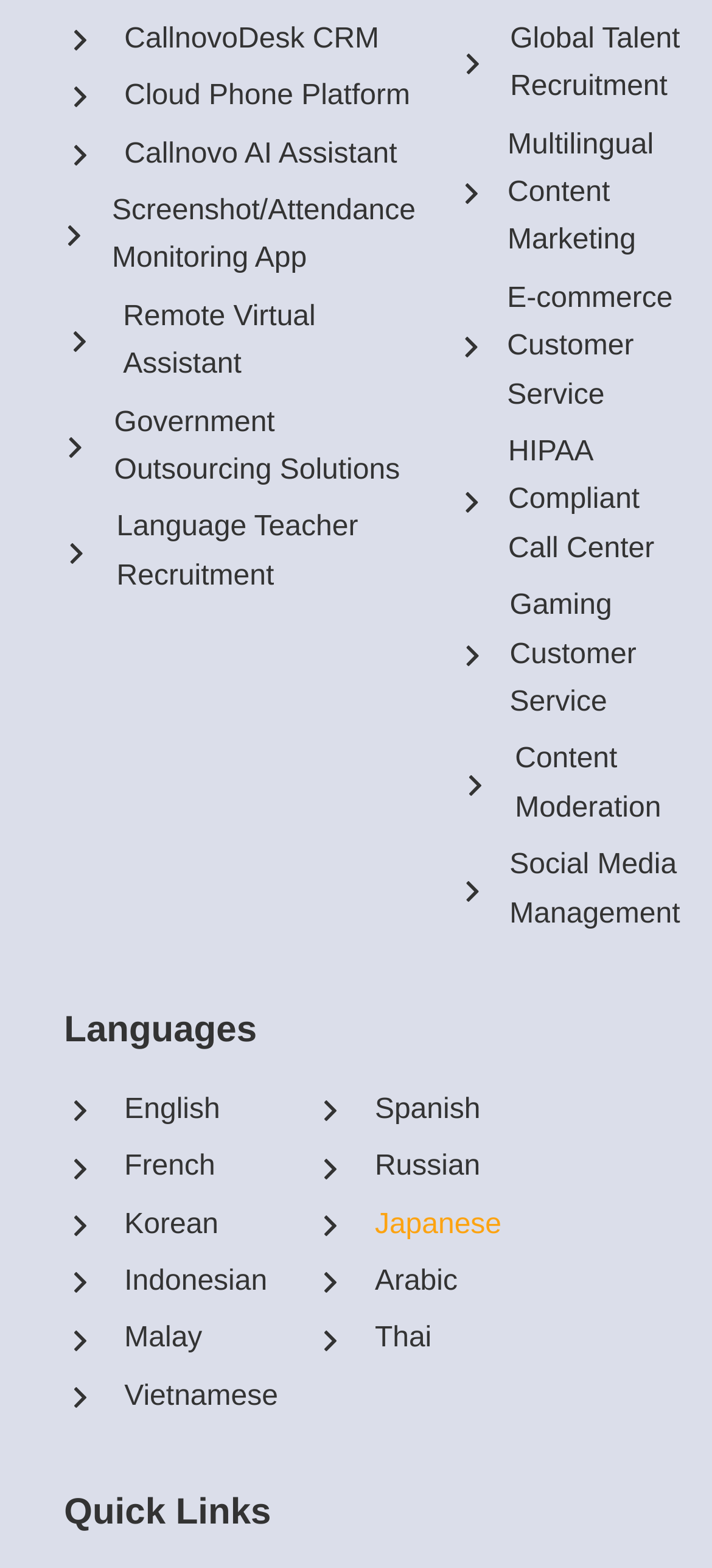Find the bounding box coordinates for the element that must be clicked to complete the instruction: "Learn about Language Teacher Recruitment". The coordinates should be four float numbers between 0 and 1, indicated as [left, top, right, bottom].

[0.164, 0.327, 0.503, 0.377]